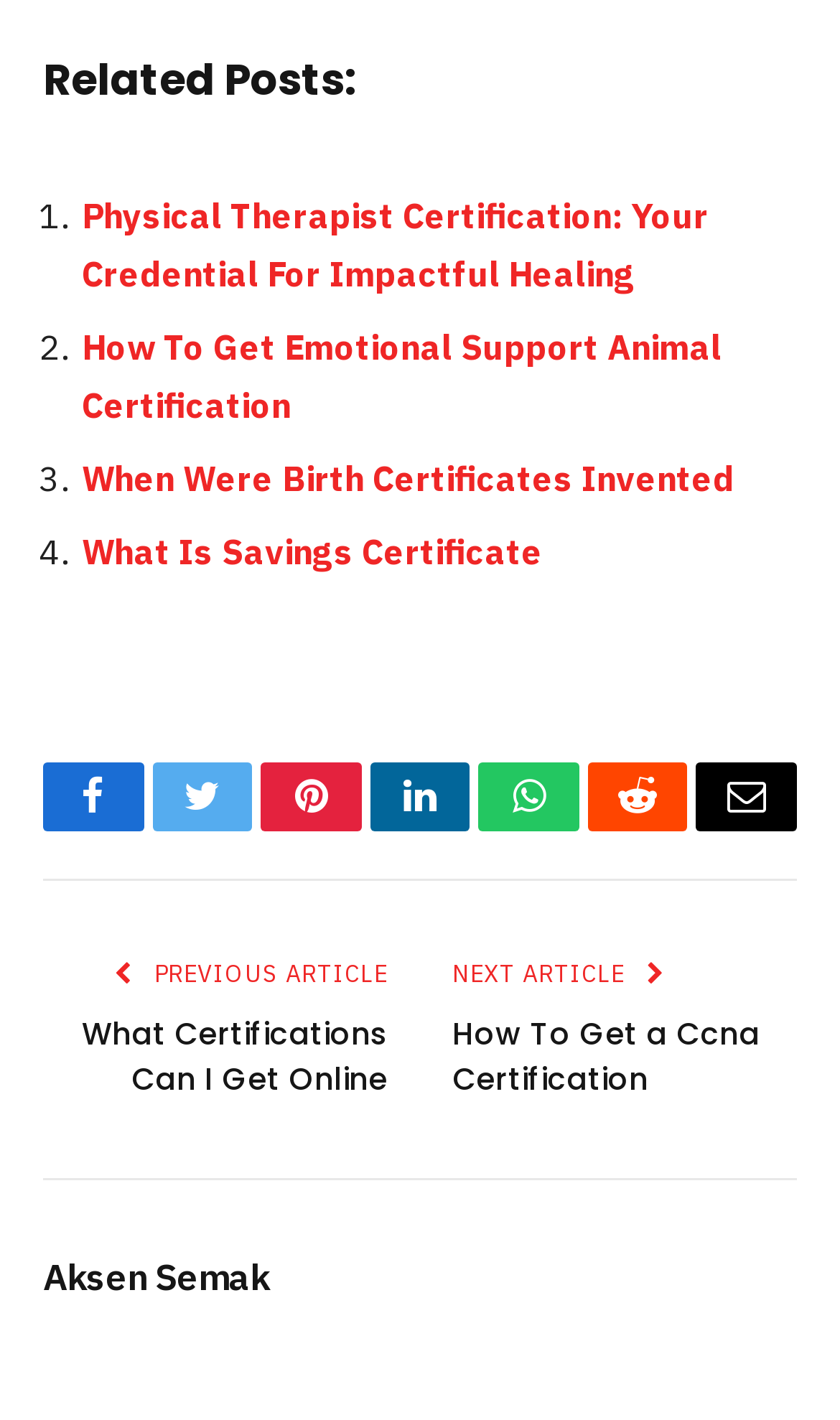Please locate the bounding box coordinates of the element that should be clicked to complete the given instruction: "Go to the Home page".

None